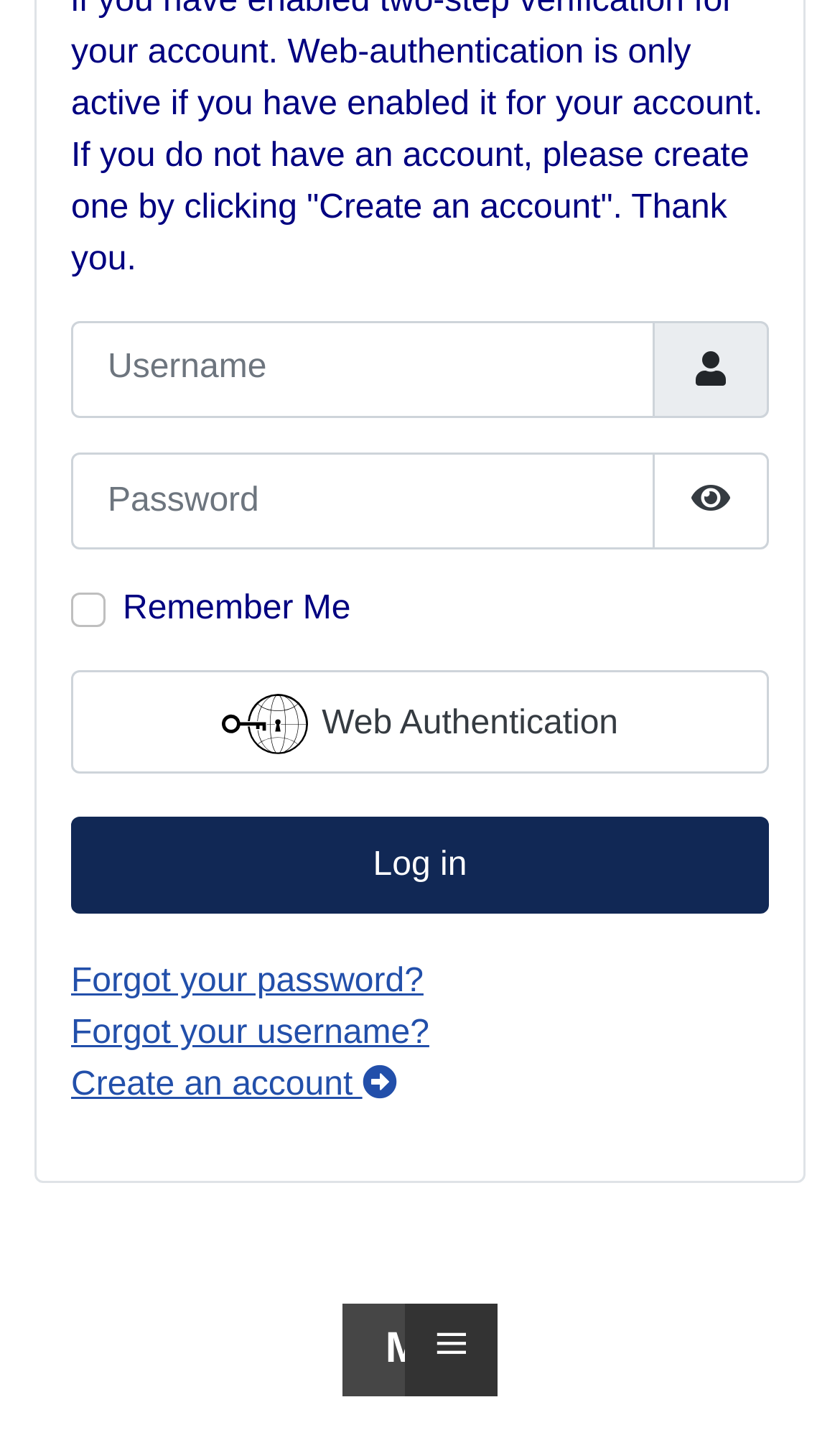What can be done if the username is forgotten?
Using the information from the image, provide a comprehensive answer to the question.

The 'Forgot your username?' link is located below the 'Log in' button, indicating that if the user has forgotten their username, they can click on this link to retrieve or reset it.